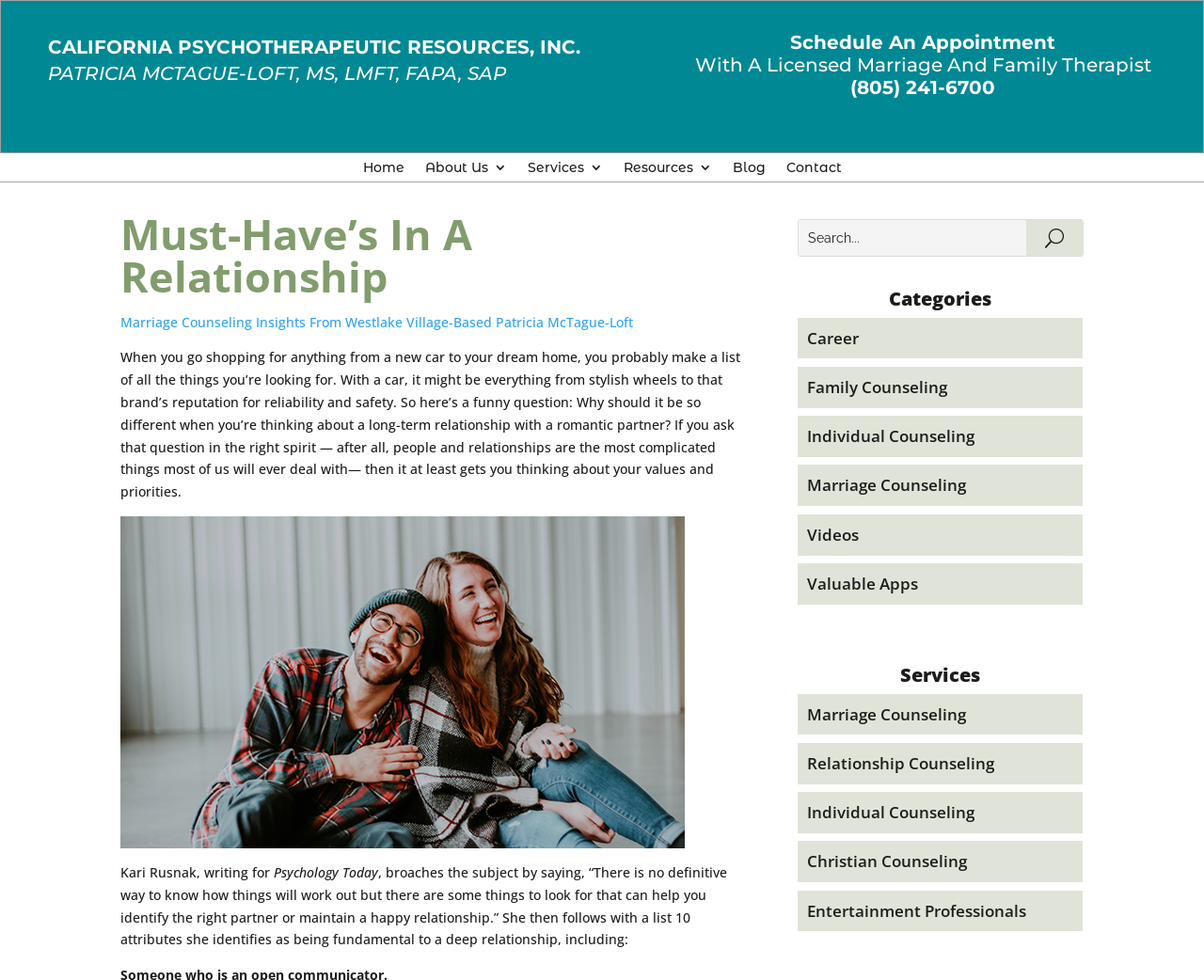Could you specify the bounding box coordinates for the clickable section to complete the following instruction: "Search for something"?

[0.663, 0.224, 0.856, 0.261]